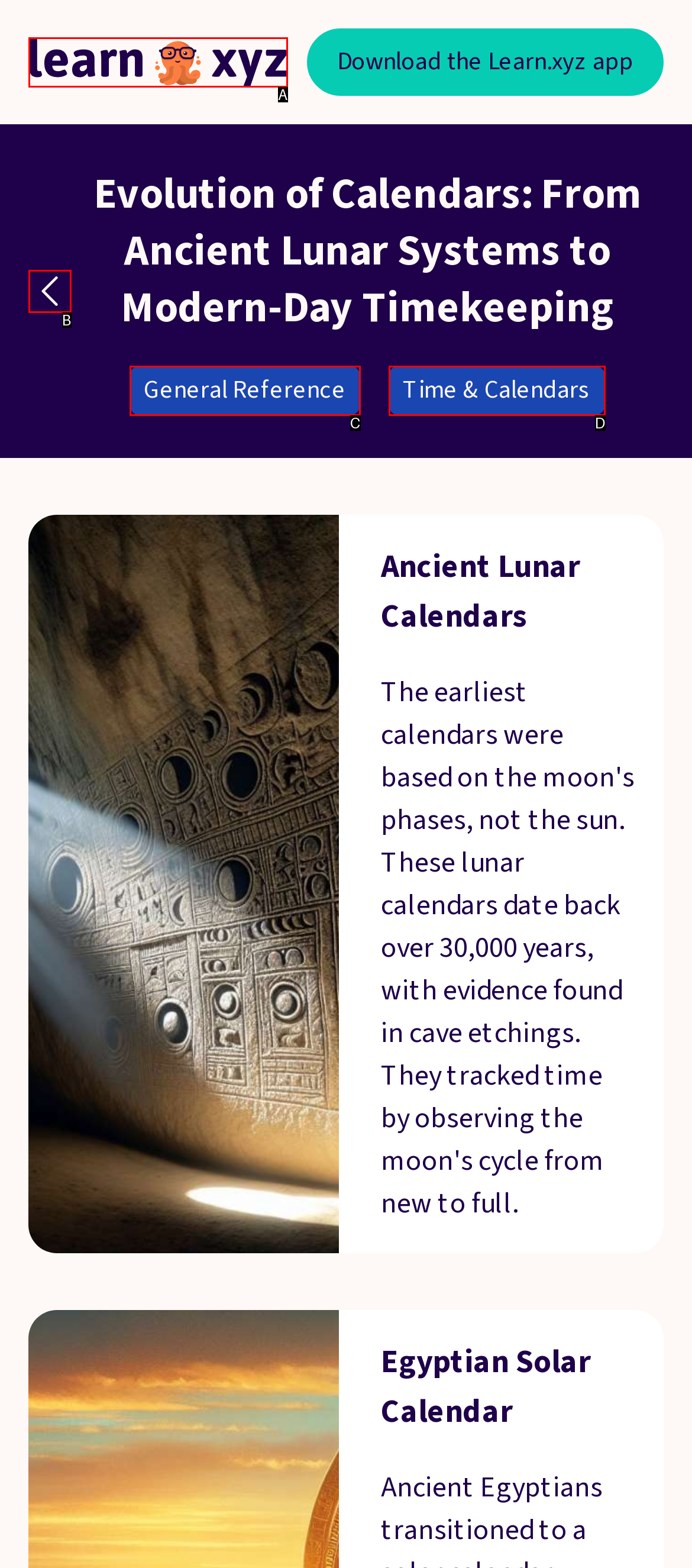Based on the description: General Reference, select the HTML element that best fits. Reply with the letter of the correct choice from the options given.

C